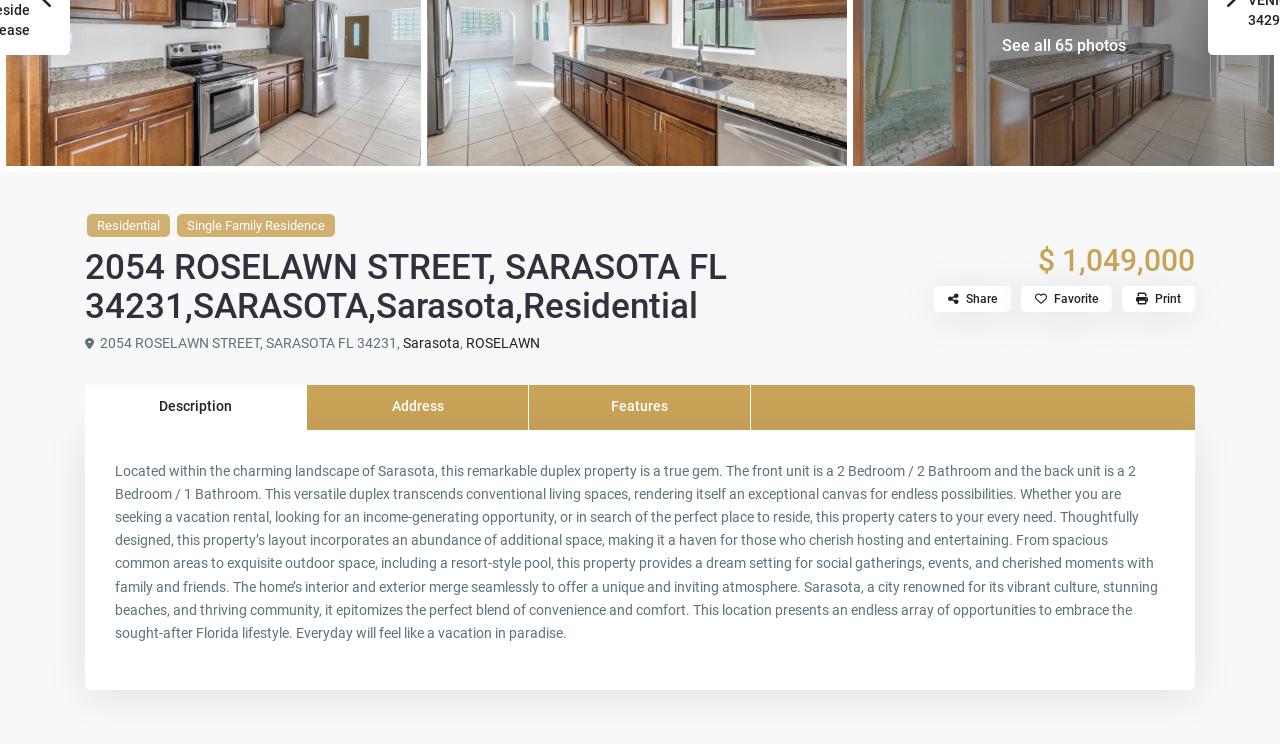Provide the bounding box coordinates for the specified HTML element described in this description: "aria-label="google"". The coordinates should be four float numbers ranging from 0 to 1, in the format [left, top, right, bottom].

[0.774, 0.534, 0.806, 0.589]